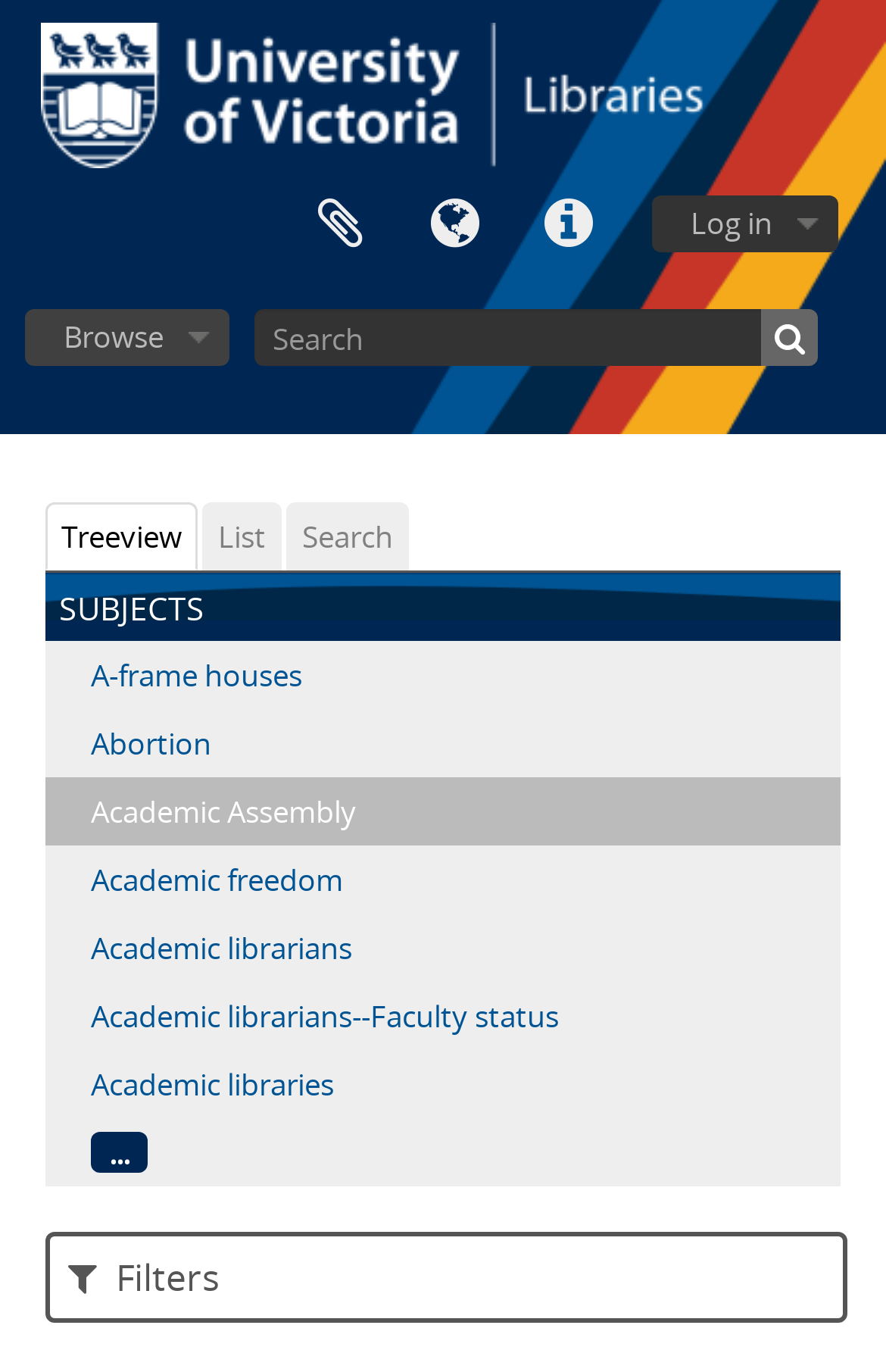Locate the coordinates of the bounding box for the clickable region that fulfills this instruction: "Open the Quick links menu".

[0.577, 0.123, 0.705, 0.205]